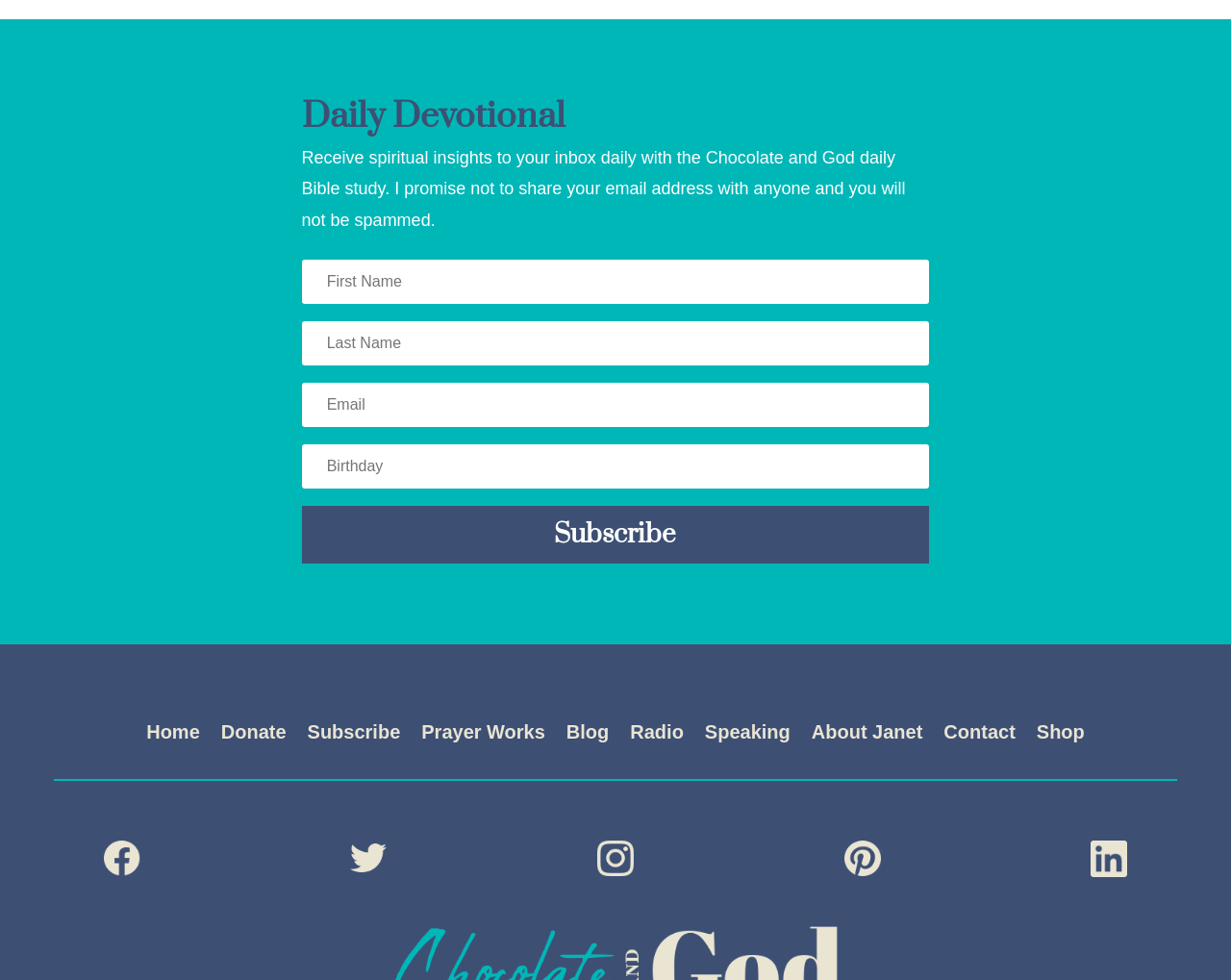How many links are available in the footer section?
Respond with a short answer, either a single word or a phrase, based on the image.

9